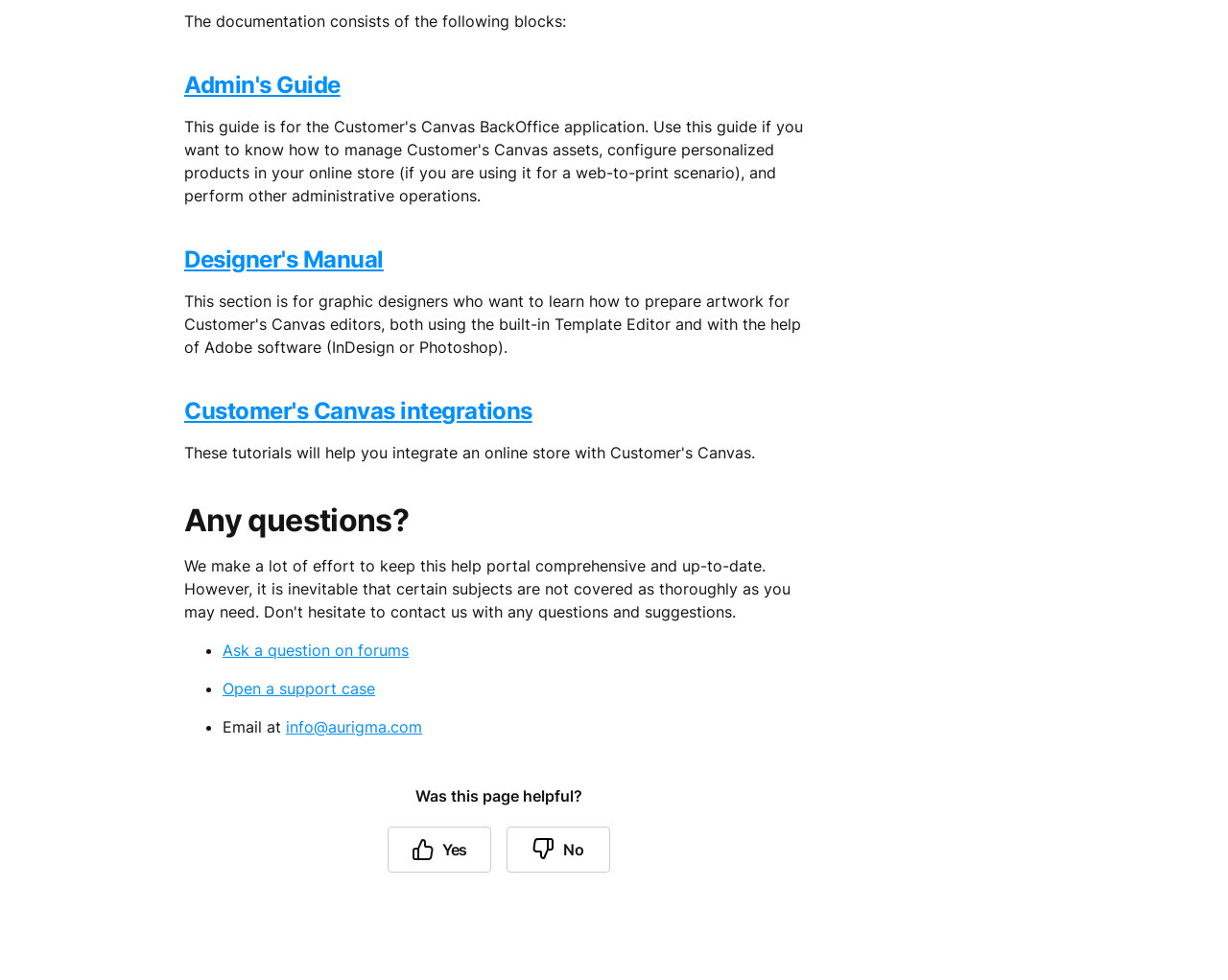Provide the bounding box coordinates for the UI element that is described by this text: "SITE NOTICE". The coordinates should be in the form of four float numbers between 0 and 1: [left, top, right, bottom].

None